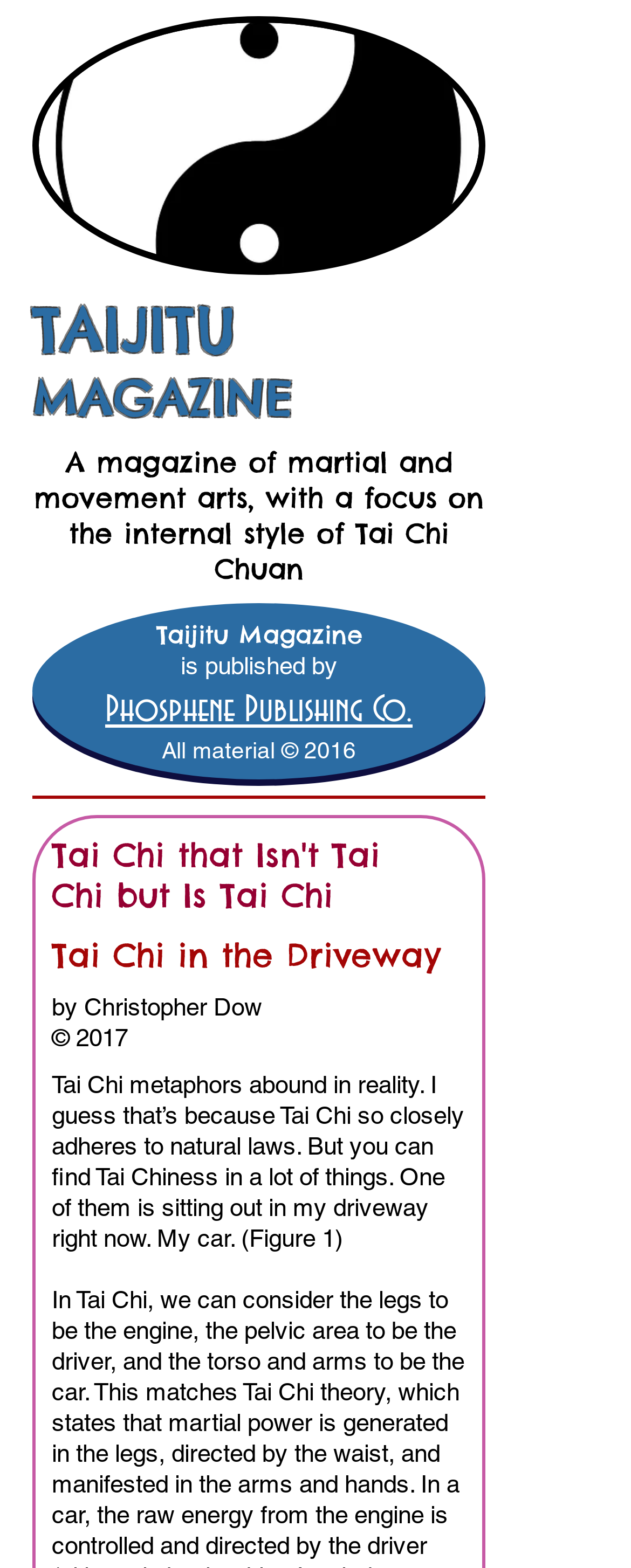Who is the publisher of Taijitu Magazine?
Please give a detailed and elaborate answer to the question.

The publisher of Taijitu Magazine can be found in the link element with the bounding box coordinates [0.167, 0.434, 0.654, 0.466], which reads 'Phosphene Publishing Co.'.